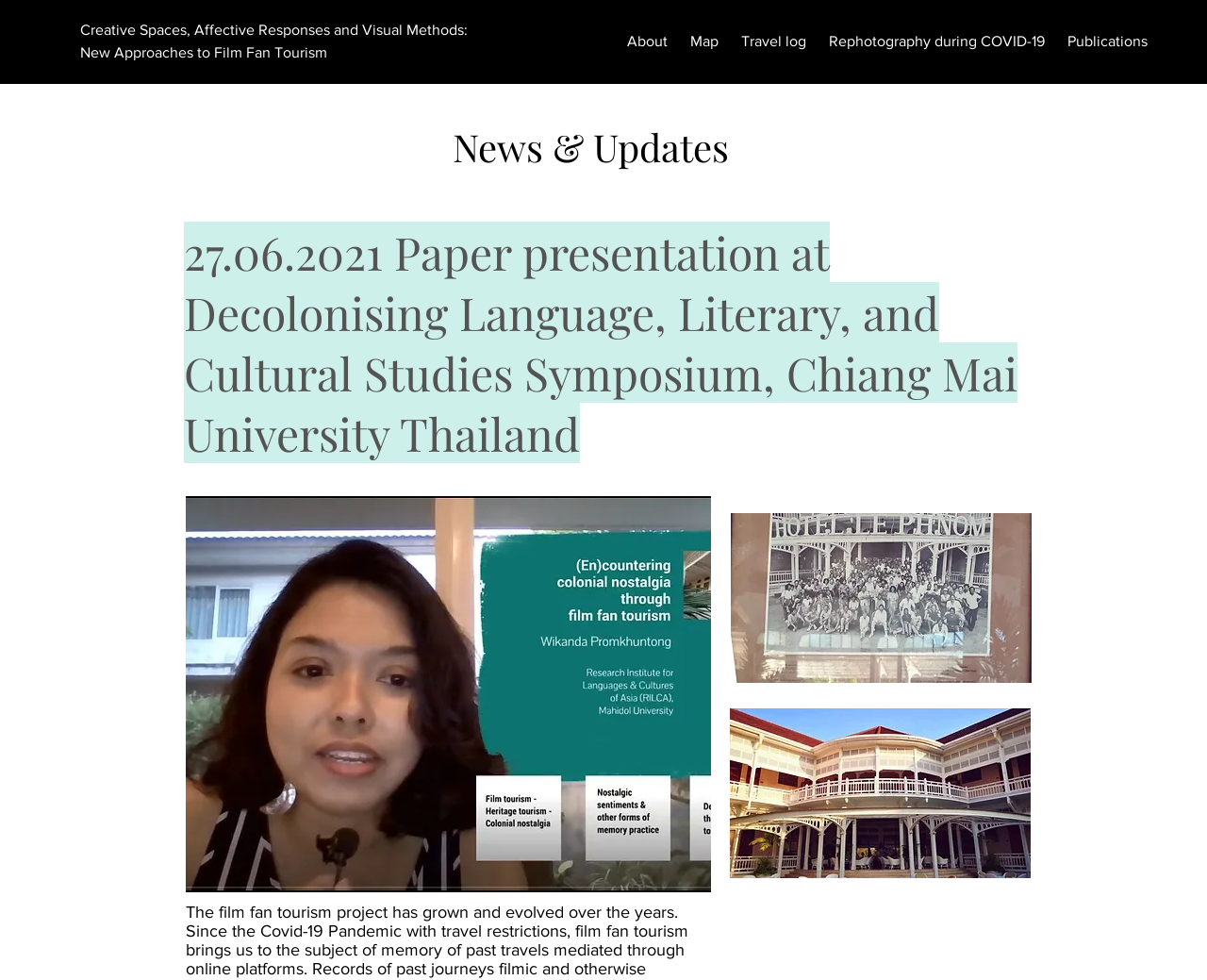What is the title of the paper presentation?
Using the image, respond with a single word or phrase.

Creative Spaces, Affective Responses and Visual Methods